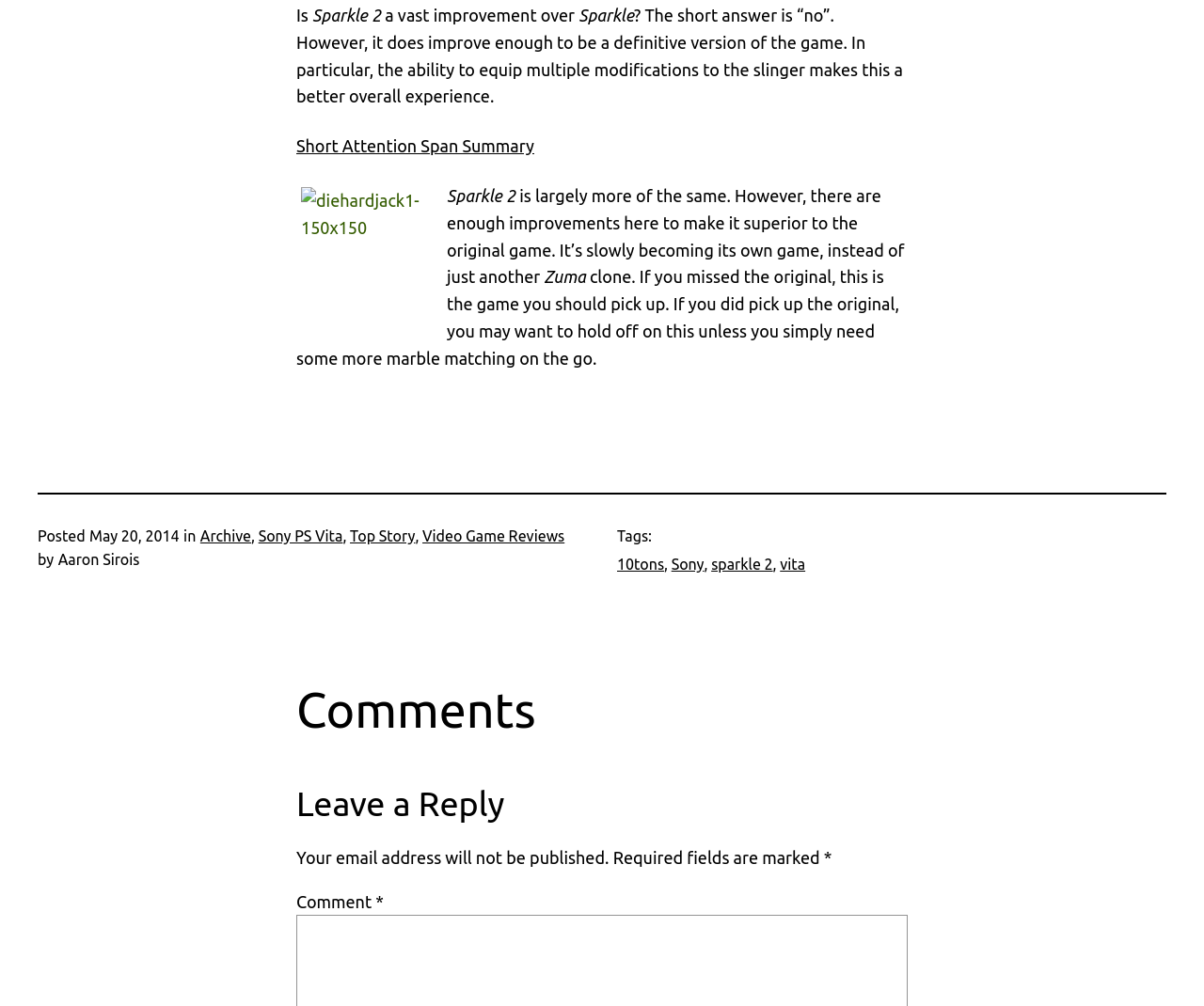Respond to the question below with a single word or phrase:
What is the purpose of the 'Leave a Reply' section?

To comment on the review